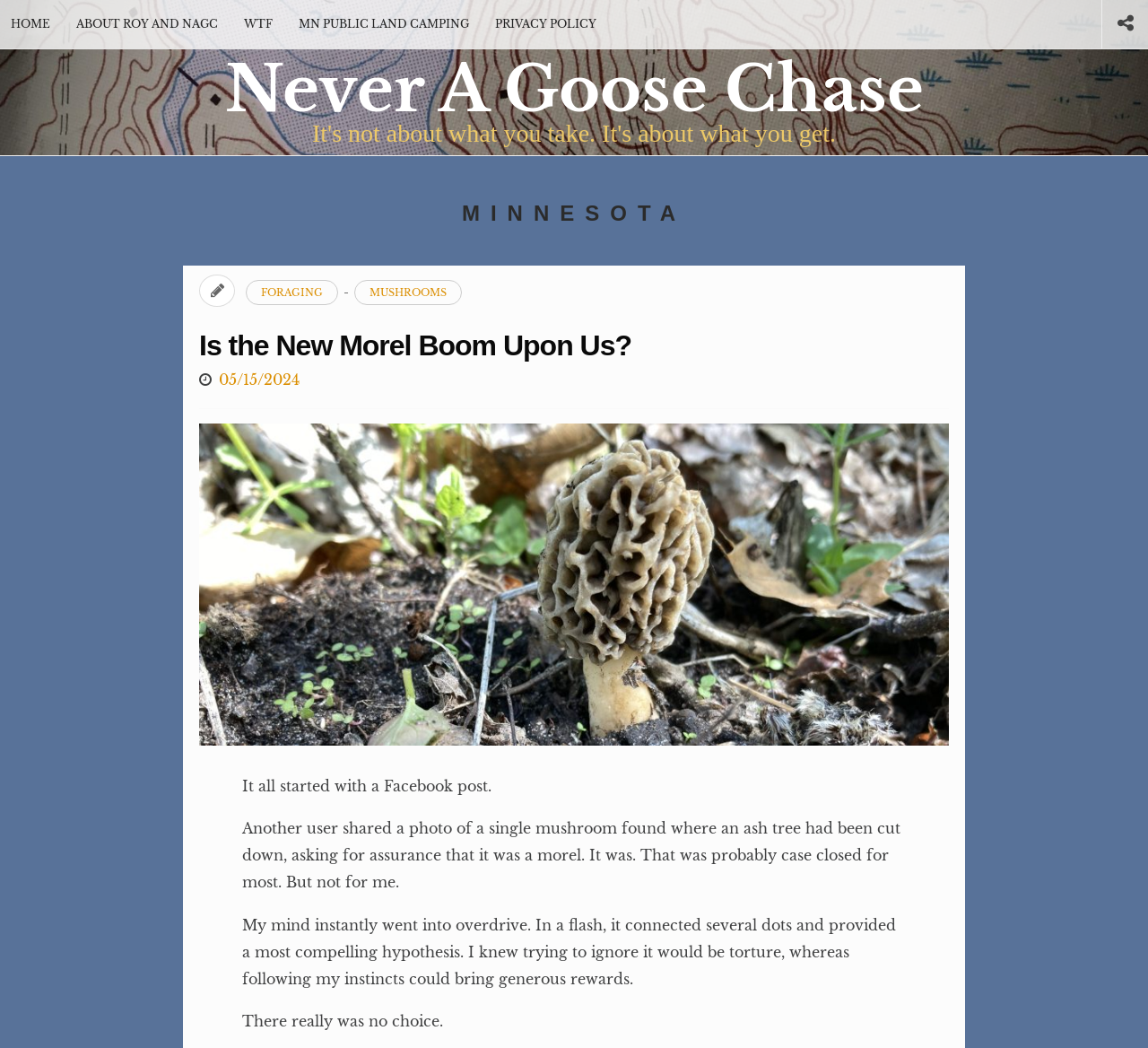Please find the bounding box coordinates of the element that needs to be clicked to perform the following instruction: "Check the PRIVACY POLICY". The bounding box coordinates should be four float numbers between 0 and 1, represented as [left, top, right, bottom].

[0.422, 0.0, 0.529, 0.046]